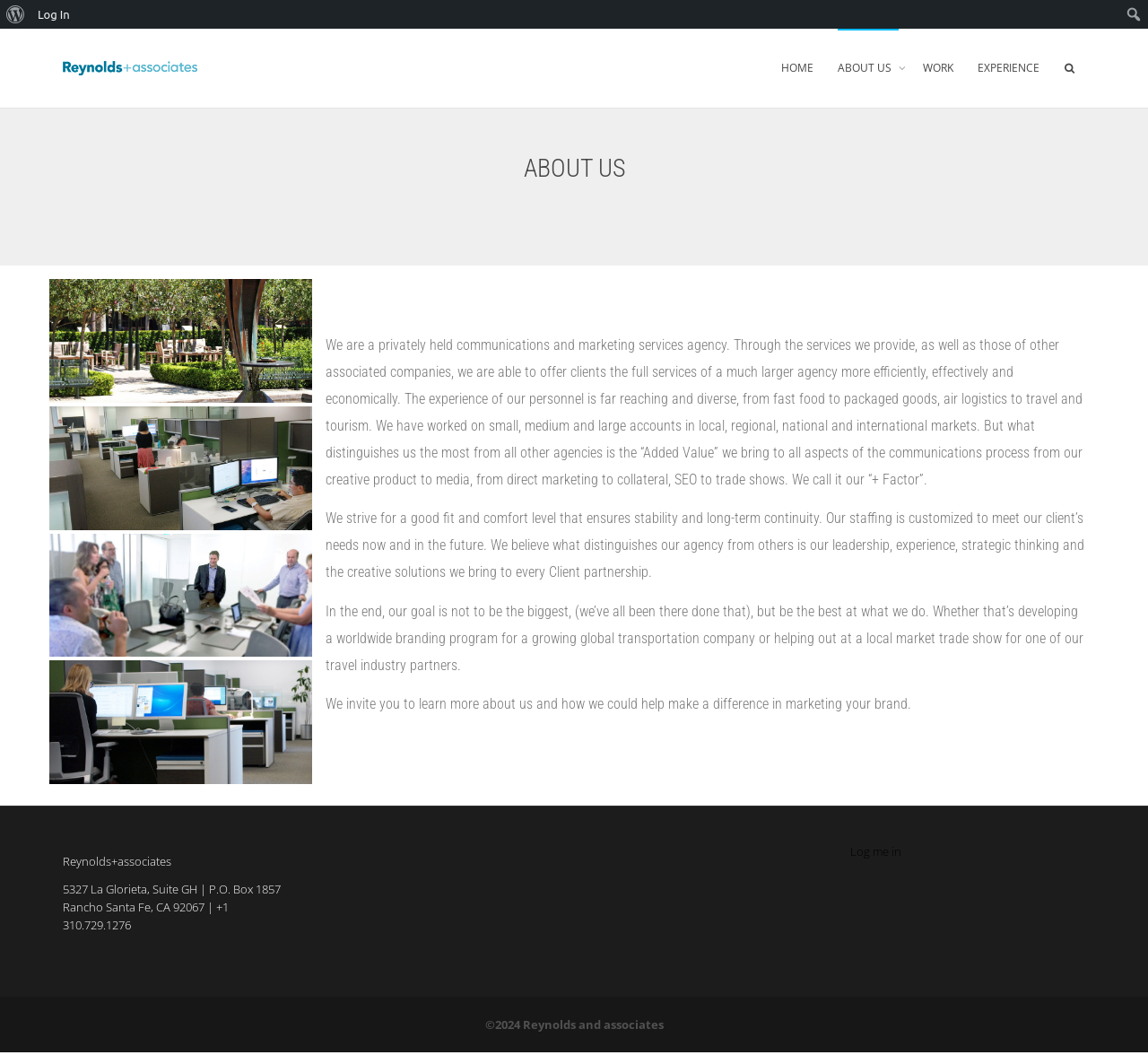Identify the bounding box coordinates of the section that should be clicked to achieve the task described: "Search in the search box".

[0.977, 0.003, 0.998, 0.024]